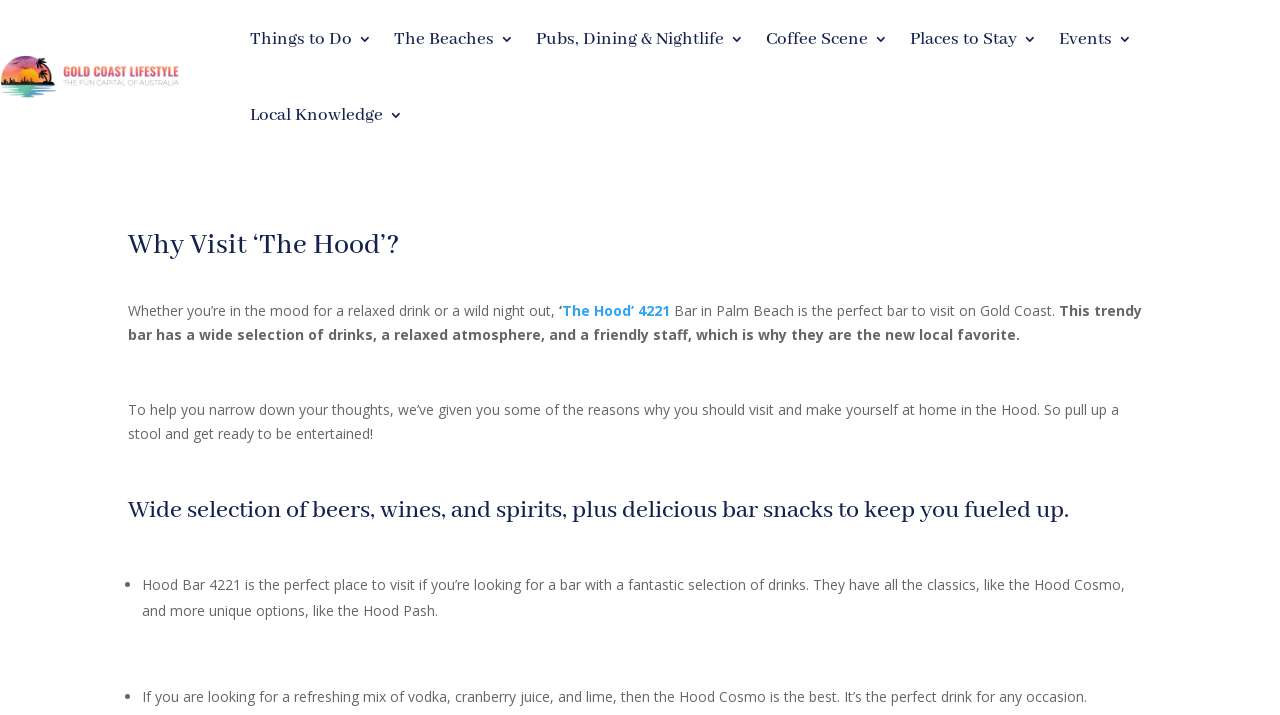Locate the bounding box of the UI element based on this description: "Events". Provide four float numbers between 0 and 1 as [left, top, right, bottom].

[0.827, 0.001, 0.884, 0.108]